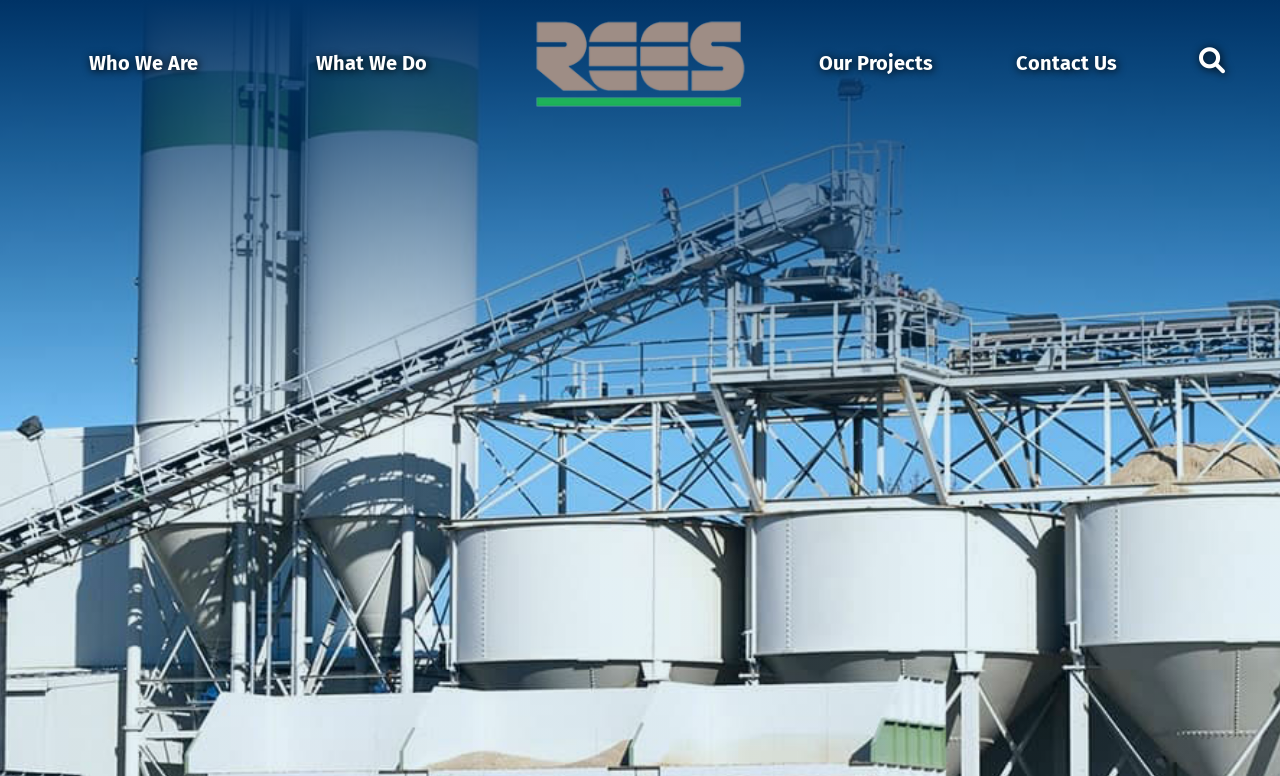Analyze and describe the webpage in a detailed narrative.

The webpage is about the importance of dust collection systems in woodworking shops. At the top left, there is a navigation menu with three links: "Who We Are", "What We Do", and "Our Projects". To the right of these links, there is a site logo, which is both an image and a link. Below the logo, there is a heading "Rees-Memphis". 

Next to the heading, there is a static text "Industrial Dust Collection Systems". On the top right, there are two more links: "Contact Us" and a button with a search icon. The main content of the webpage is not shown in the accessibility tree, but based on the meta description, it likely discusses the benefits and steps involved in implementing a good dust collection system in woodworking shops.